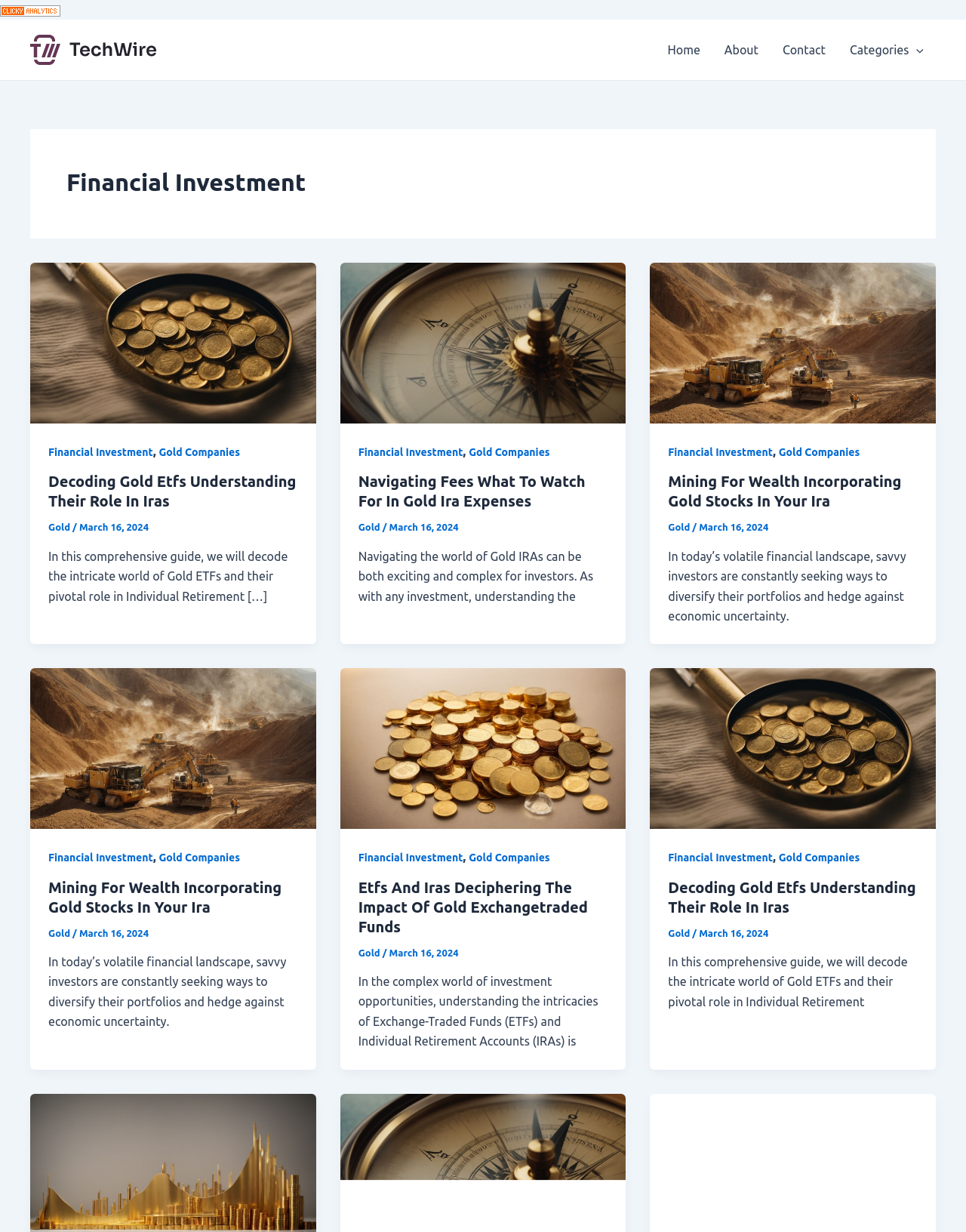Specify the bounding box coordinates for the region that must be clicked to perform the given instruction: "Click on the 'Categories Menu Toggle' link".

[0.867, 0.016, 0.969, 0.065]